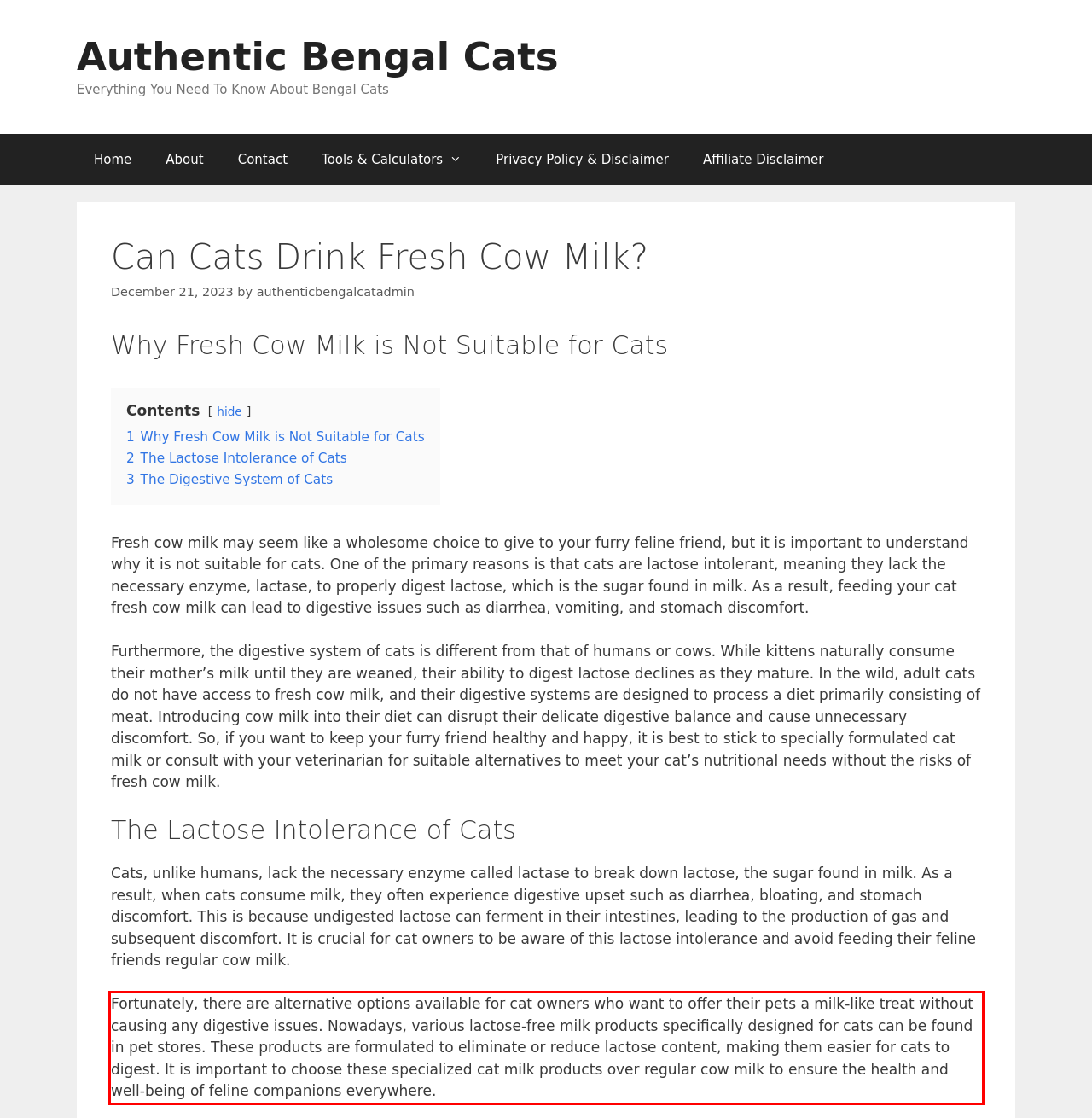You are provided with a screenshot of a webpage that includes a red bounding box. Extract and generate the text content found within the red bounding box.

Fortunately, there are alternative options available for cat owners who want to offer their pets a milk-like treat without causing any digestive issues. Nowadays, various lactose-free milk products specifically designed for cats can be found in pet stores. These products are formulated to eliminate or reduce lactose content, making them easier for cats to digest. It is important to choose these specialized cat milk products over regular cow milk to ensure the health and well-being of feline companions everywhere.